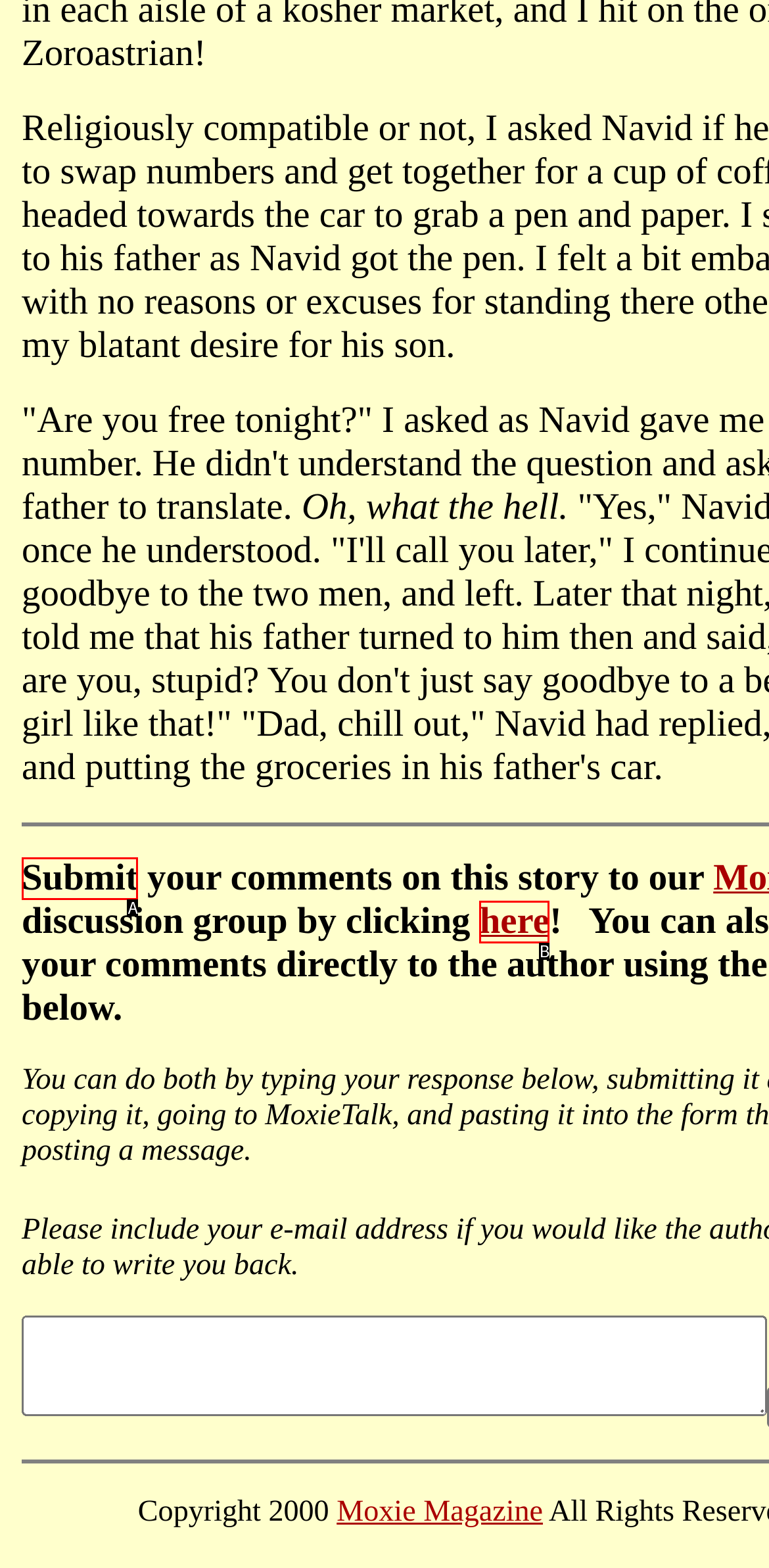Match the description: Submit to one of the options shown. Reply with the letter of the best match.

A